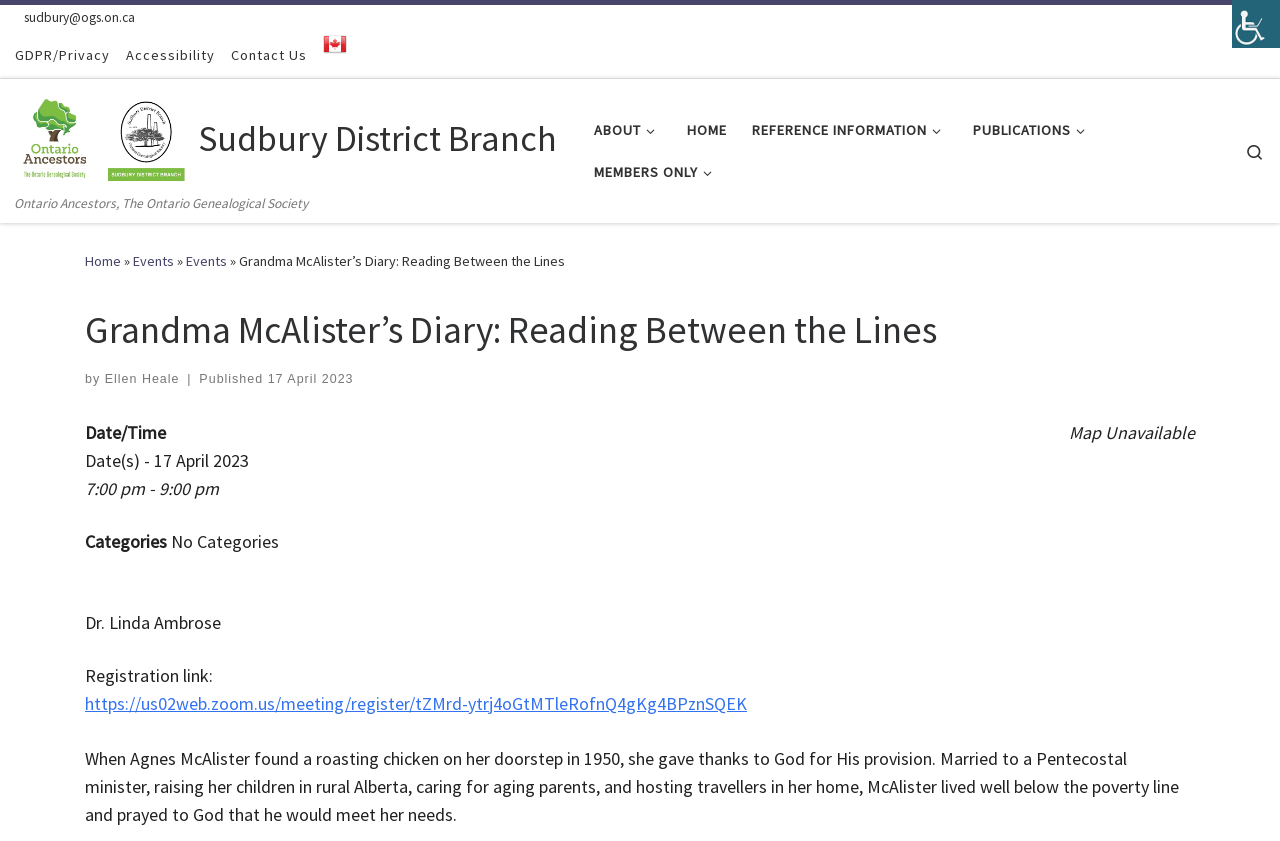What is the time of the event mentioned in the diary?
Use the information from the image to give a detailed answer to the question.

The time of the event can be found in the section 'Date/Time' where it says '7:00 pm - 9:00 pm'.